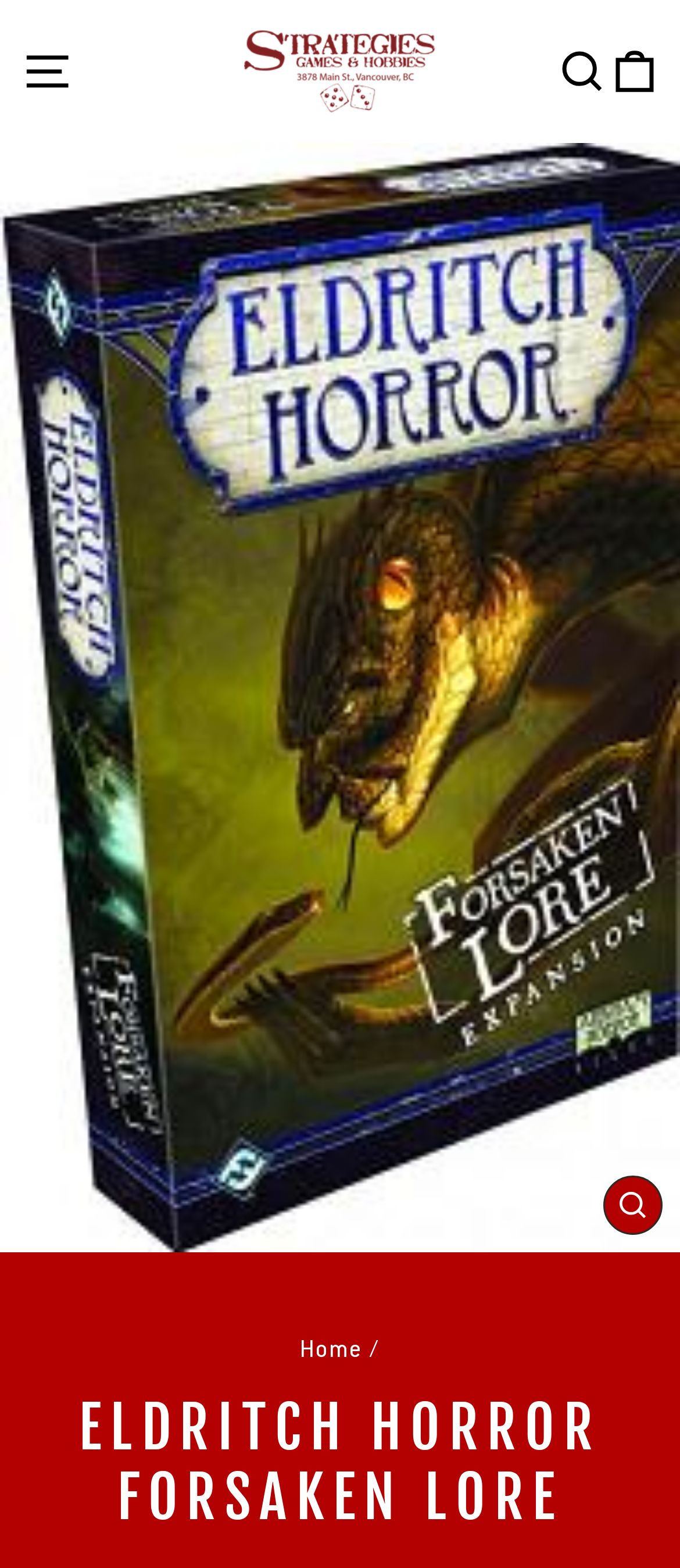Give a one-word or short phrase answer to this question: 
What is the name of the website or brand?

STRATEGIES Games & Hobbies